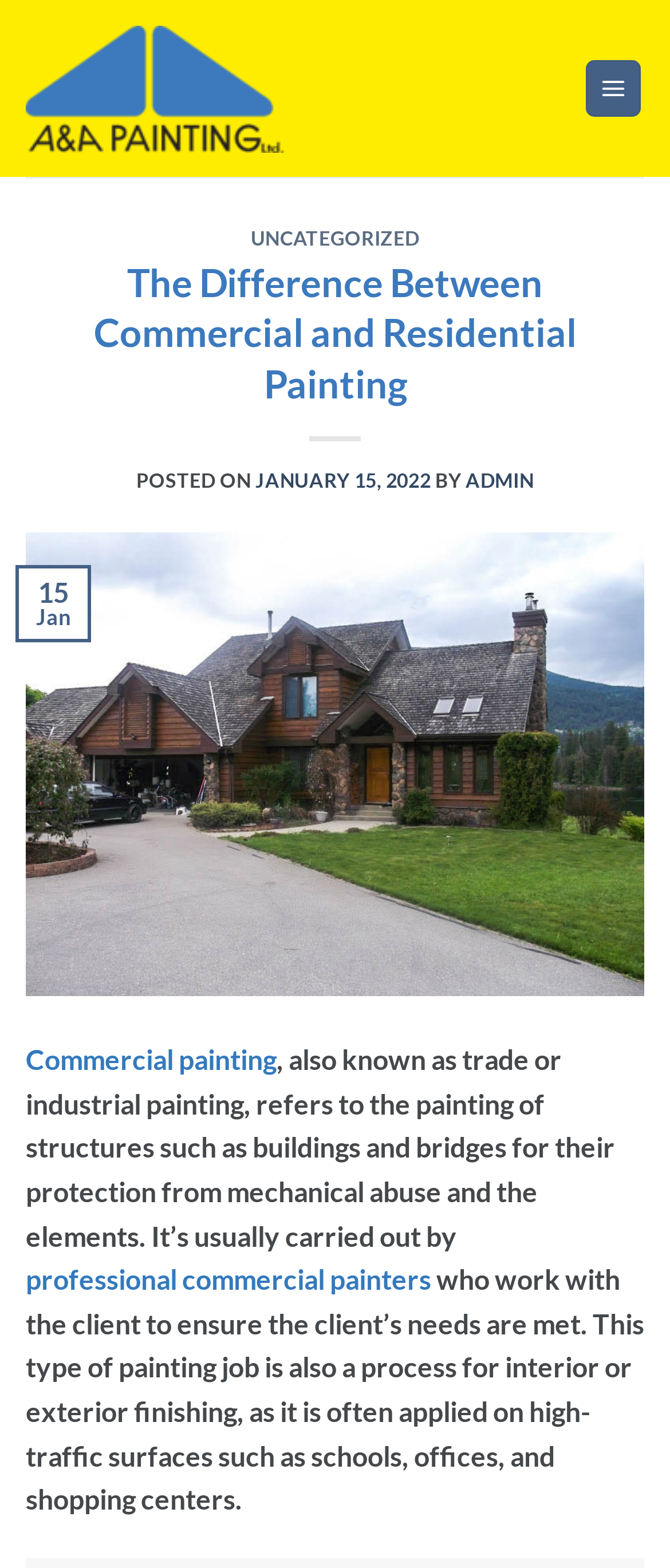Please specify the bounding box coordinates for the clickable region that will help you carry out the instruction: "Open the menu".

[0.874, 0.038, 0.958, 0.074]